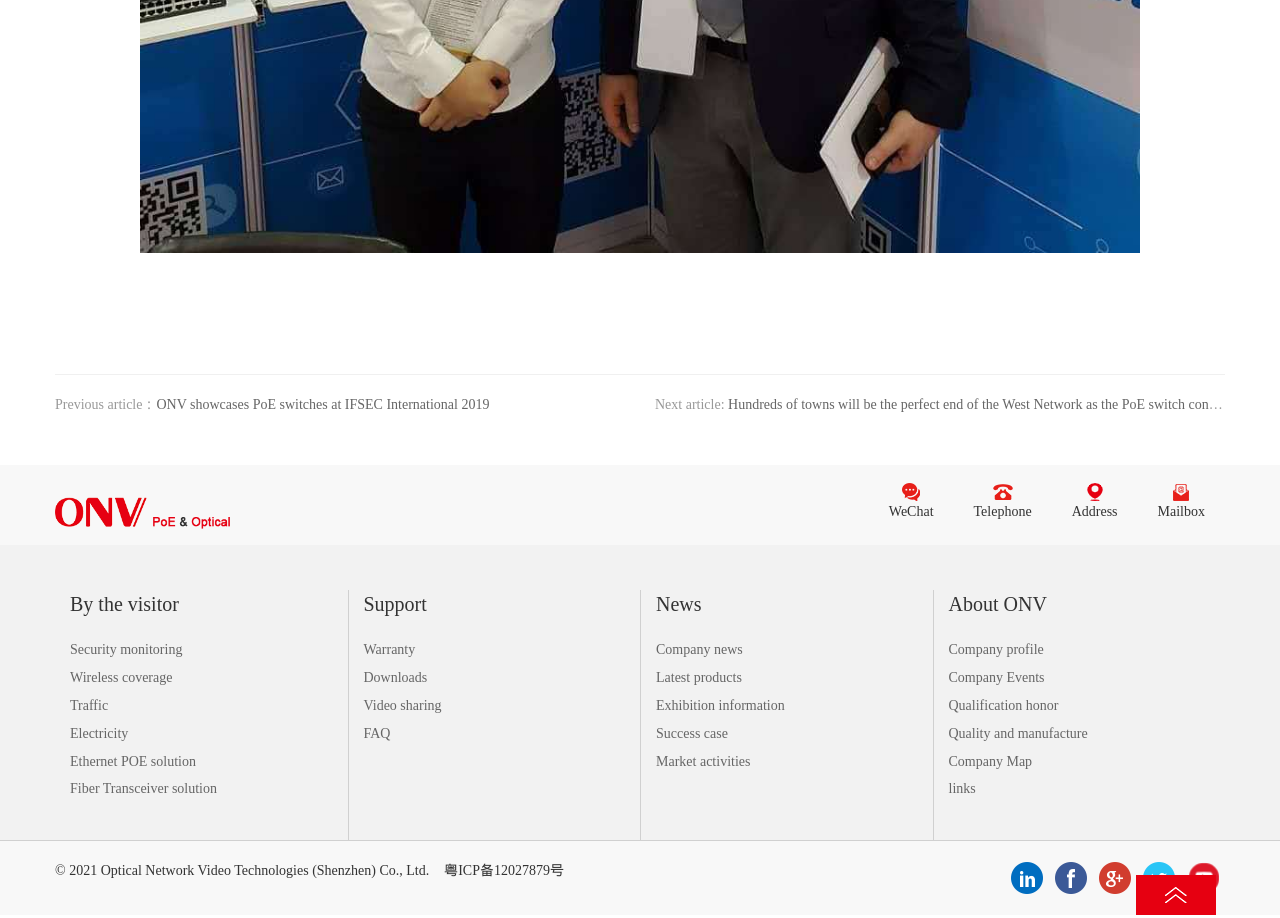Find the bounding box coordinates for the UI element that matches this description: "Latest products".

[0.512, 0.728, 0.58, 0.75]